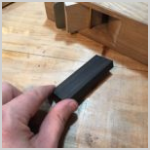Explain the image with as much detail as possible.

The image captures a close-up view of a person's hand holding a rectangular block of ebony wood, characterized by its rich, dark color and smooth surface. This piece is likely prepared for crafting a handle, as indicated by the context of other images in the series. In the background, there is a wooden workbench featuring a groove or cutout, suggesting that this workspace is currently engaged in woodworking or knife-making projects. The image highlights the final preparation stage, focusing on the careful handling of the ebony block, which is essential for producing high-quality wa-handles for knives.